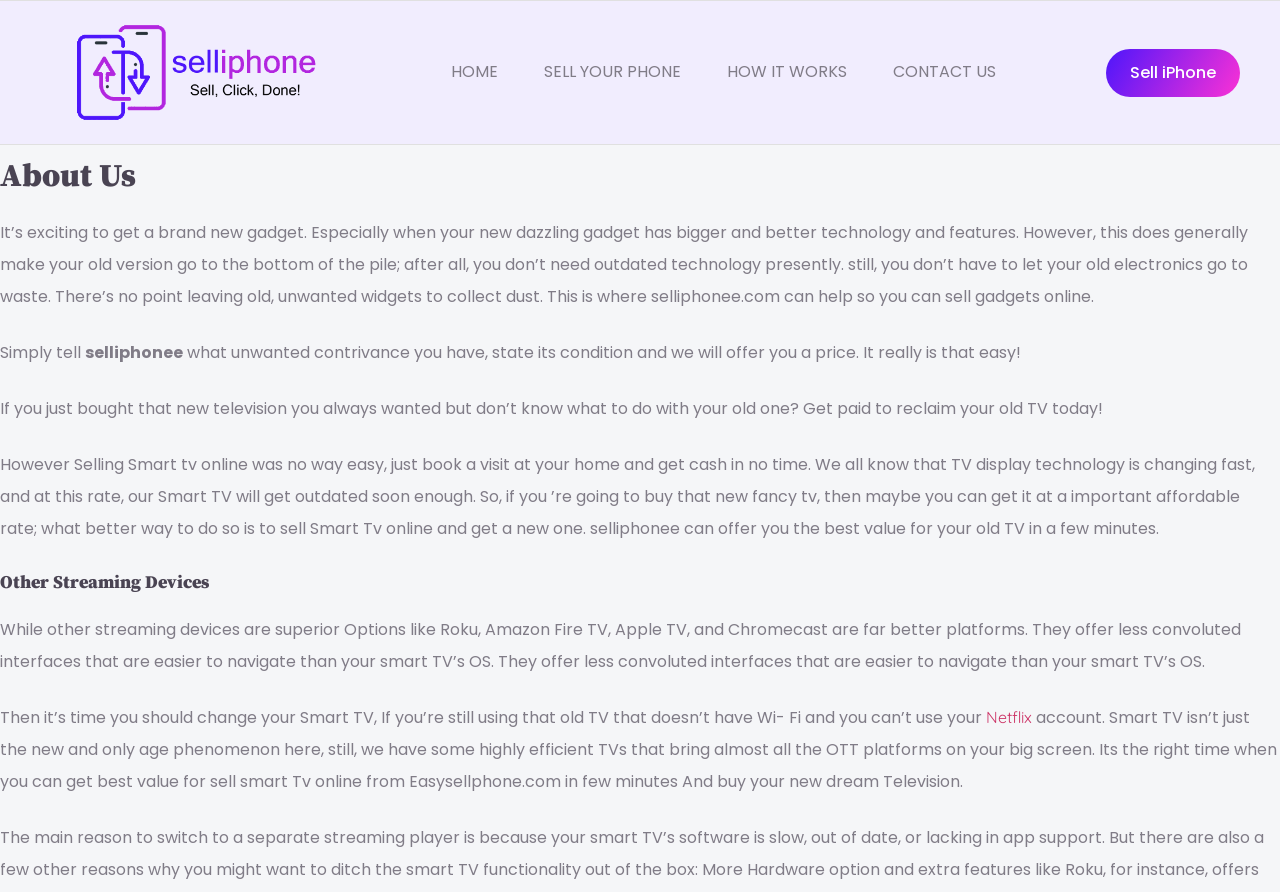Answer the question with a brief word or phrase:
What is the main purpose of this website?

Sell used mobile in Dubai